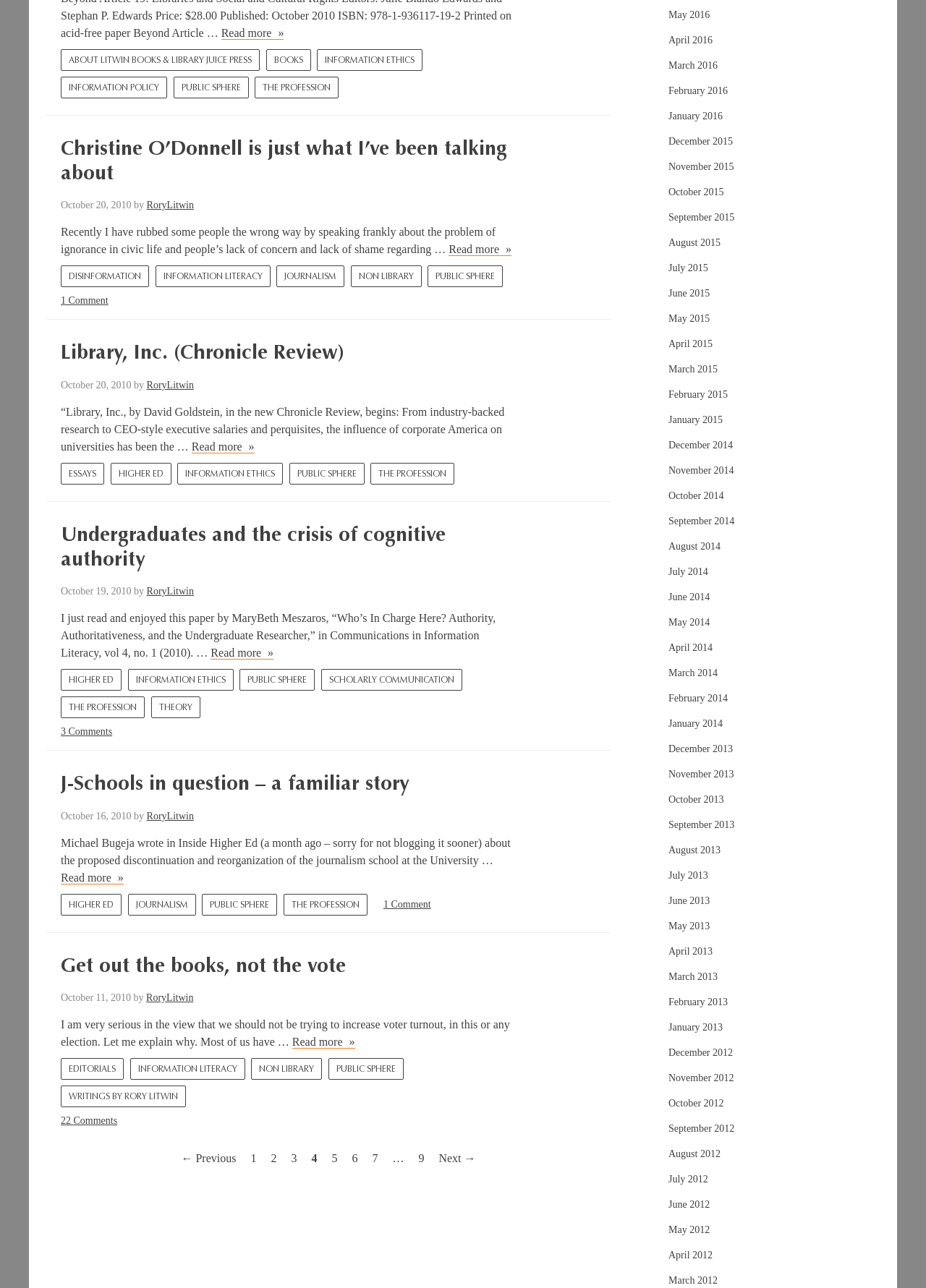Can you find the bounding box coordinates for the element to click on to achieve the instruction: "Read more about Library, Inc. (Chronicle Review)"?

[0.207, 0.342, 0.275, 0.352]